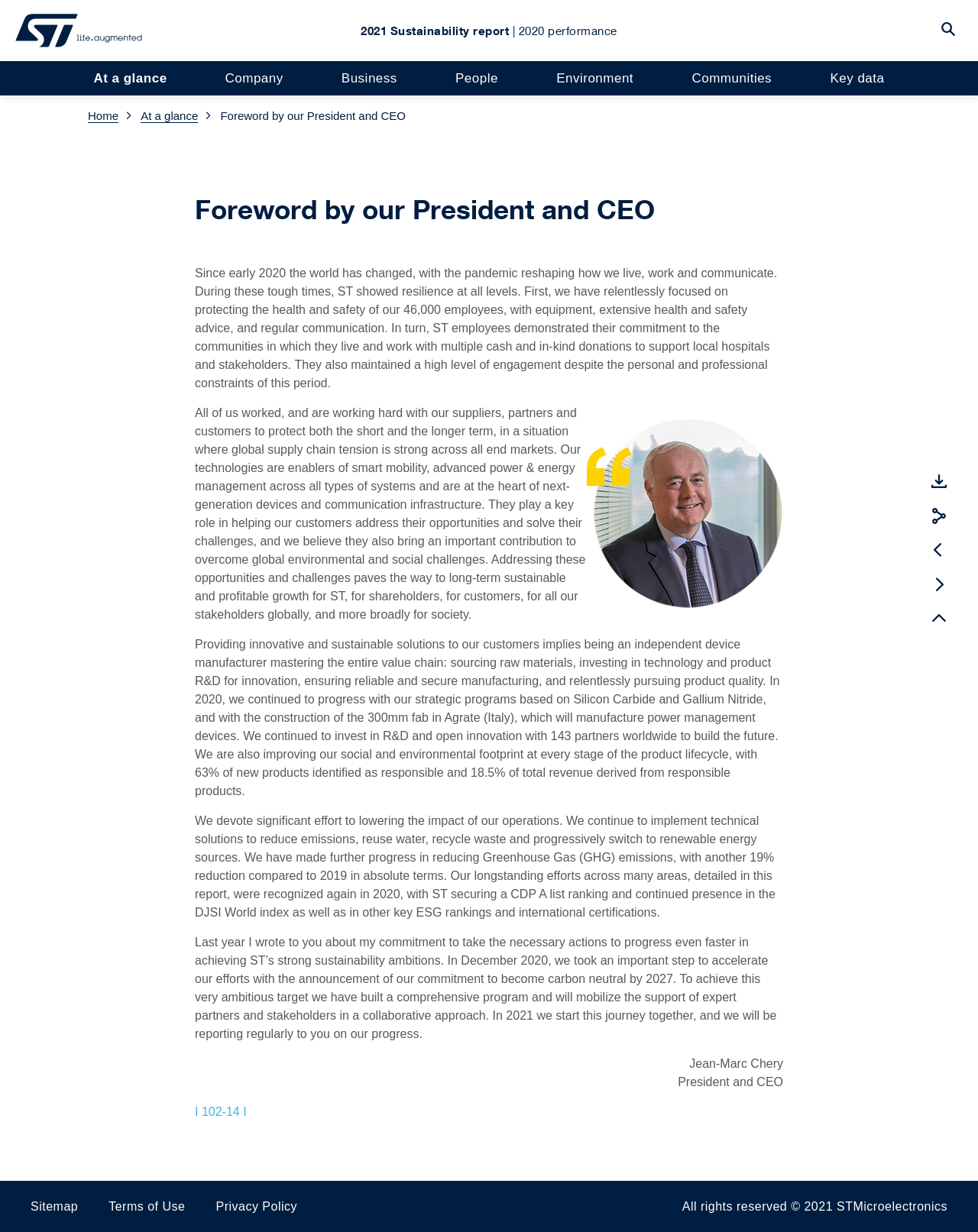Generate a comprehensive description of the webpage.

The webpage is a sustainability report for STMicroelectronics in 2021. At the top left corner, there is a logo image. Next to it, there is a search button. Below the logo, there are several links, including "2021 Sustainability report | 2020 performance", "At a glance", and others, which are likely navigation links to different sections of the report.

On the left side of the page, there is a vertical menu with several categories, including "Company", "Business", "People", "Environment", and "Communities". Each category has multiple sub-links, such as "Governance", "Ethics and Compliance", "Risk Management", and others.

In the main content area, there are several sections with headings, including "LIVING OUR VALUES", "AUGMENTING EVERYBODY’S LIFE", "PUTTING PEOPLE FIRST", "PROTECTING THE ENVIRONMENT", and "ACTING TOGETHER". Each section has a brief description or summary of the company's sustainability efforts and goals.

There are also several buttons with the same icon (\ue804) scattered throughout the page, likely used for expanding or collapsing sections.

Overall, the webpage is a comprehensive report on STMicroelectronics' sustainability efforts and progress in 2021, with a clear and organized structure and easy-to-navigate menu.